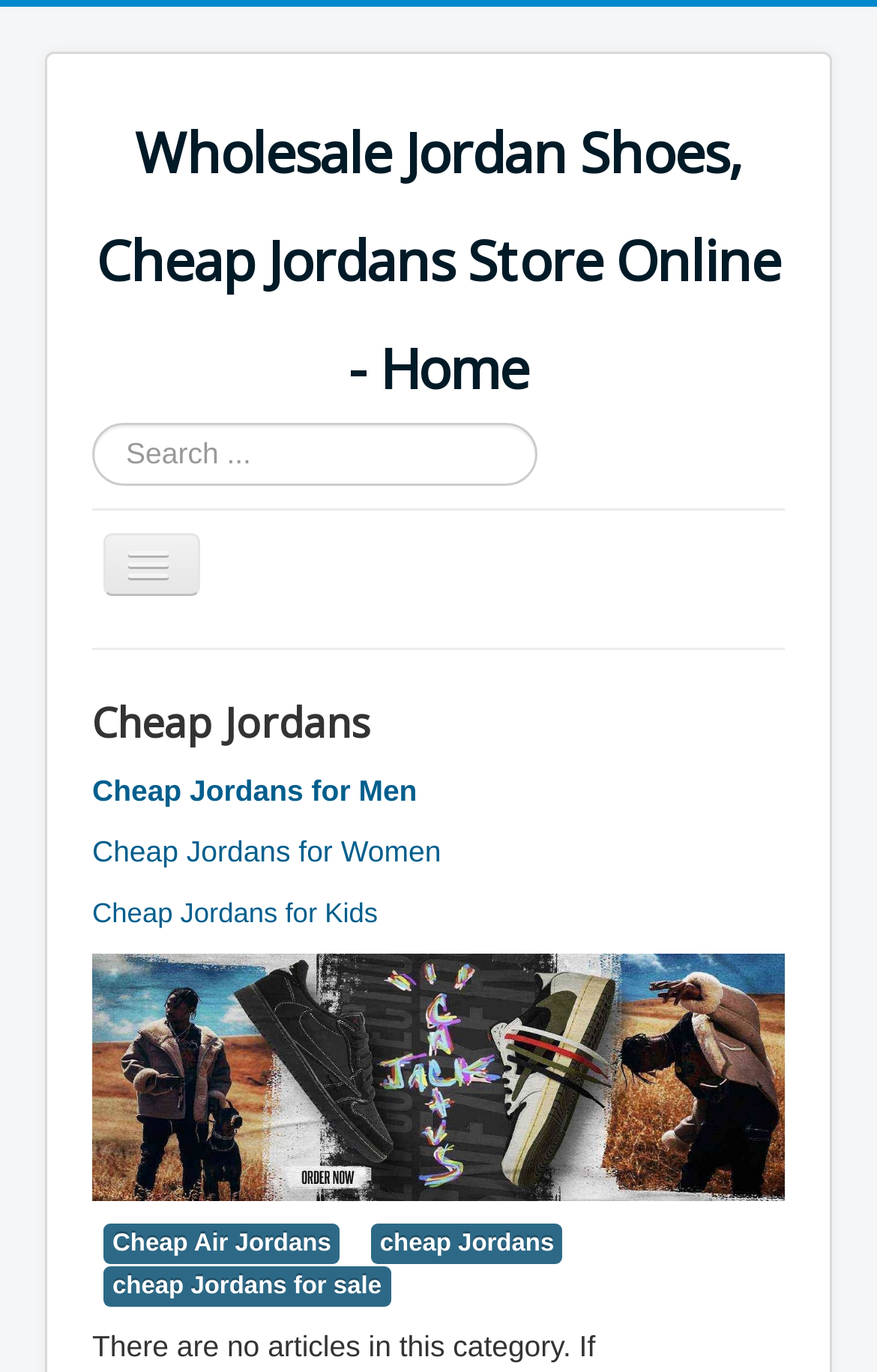Produce an elaborate caption capturing the essence of the webpage.

The webpage is a blog about Cheap Jordans, with a focus on wholesale and online sales. At the top left of the page, there is a link to the homepage, "Wholesale Jordan Shoes, Cheap Jordans Store Online - Home". Below this, there is a search box with a label "Search..." where users can input keywords to search for specific content.

To the right of the search box, there is a navigation menu with links to "Home", "About", and "Author Login". Below the navigation menu, there is a heading "Cheap Jordans" that serves as a title for the main content of the page.

Under the heading, there are three links to subcategories of Cheap Jordans, including "Cheap Jordans for Men", "Cheap Jordans for Women", and "Cheap Jordans for Kids". These links are arranged vertically, with "Cheap Jordans for Men" at the top and "Cheap Jordans for Kids" at the bottom.

At the bottom of the page, there are three more links, including "Cheap Air Jordans", "cheap Jordans", and "cheap Jordans for sale". These links are positioned horizontally, with "Cheap Air Jordans" on the left and "cheap Jordans for sale" on the right.